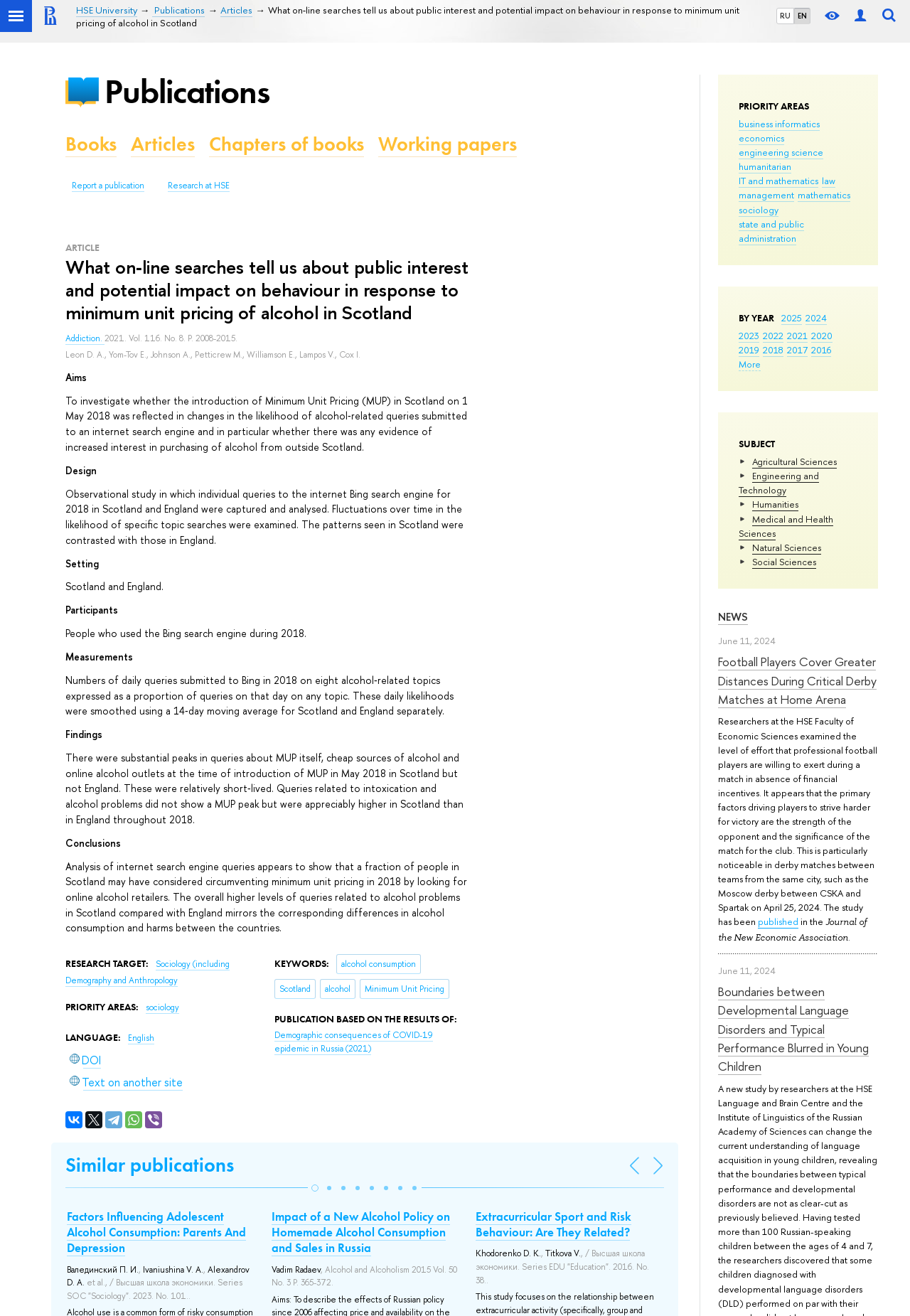Identify the bounding box coordinates of the clickable region to carry out the given instruction: "Browse publications by year".

[0.812, 0.237, 0.851, 0.246]